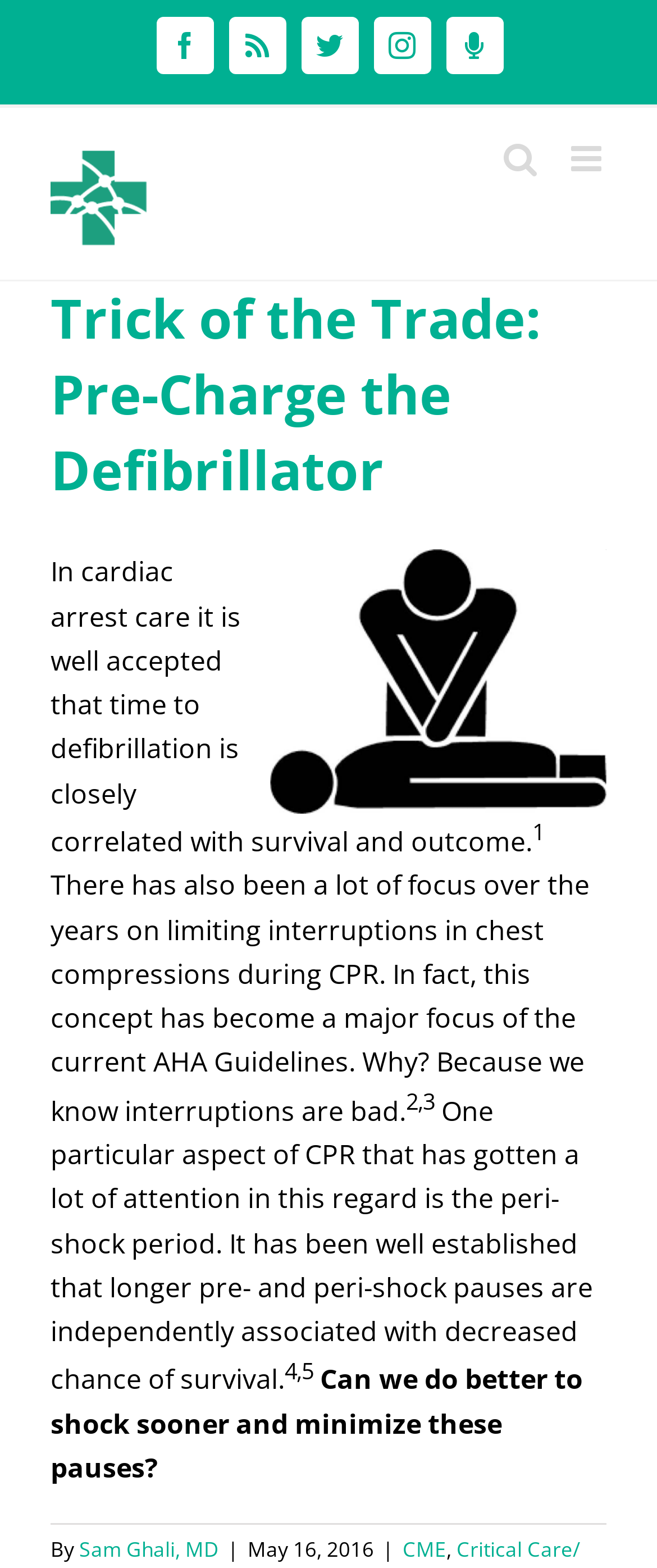Locate the bounding box coordinates of the segment that needs to be clicked to meet this instruction: "Toggle mobile menu".

[0.869, 0.09, 0.923, 0.113]